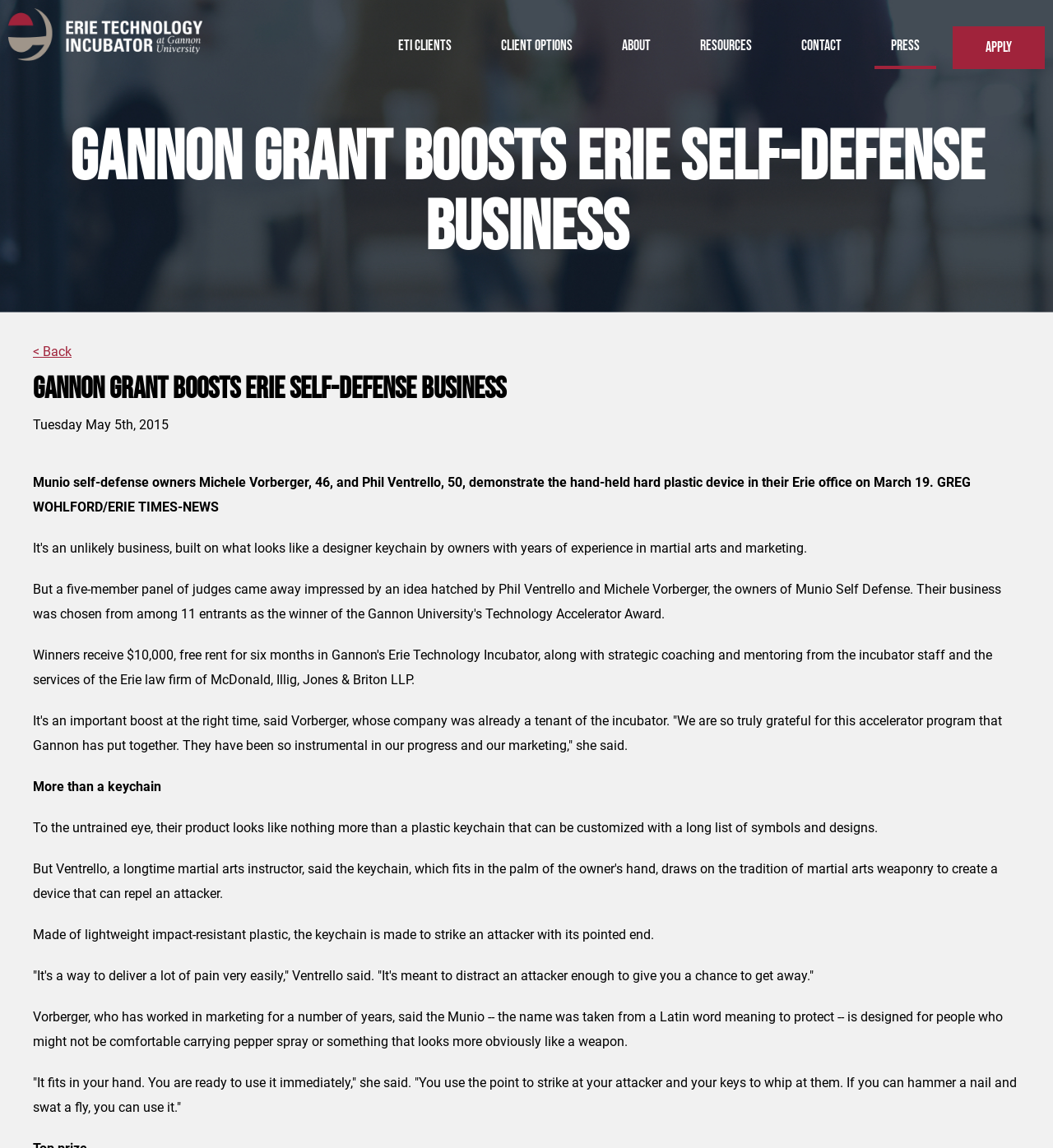Please provide a brief answer to the question using only one word or phrase: 
What is the material of the hand-held device?

Lightweight impact-resistant plastic